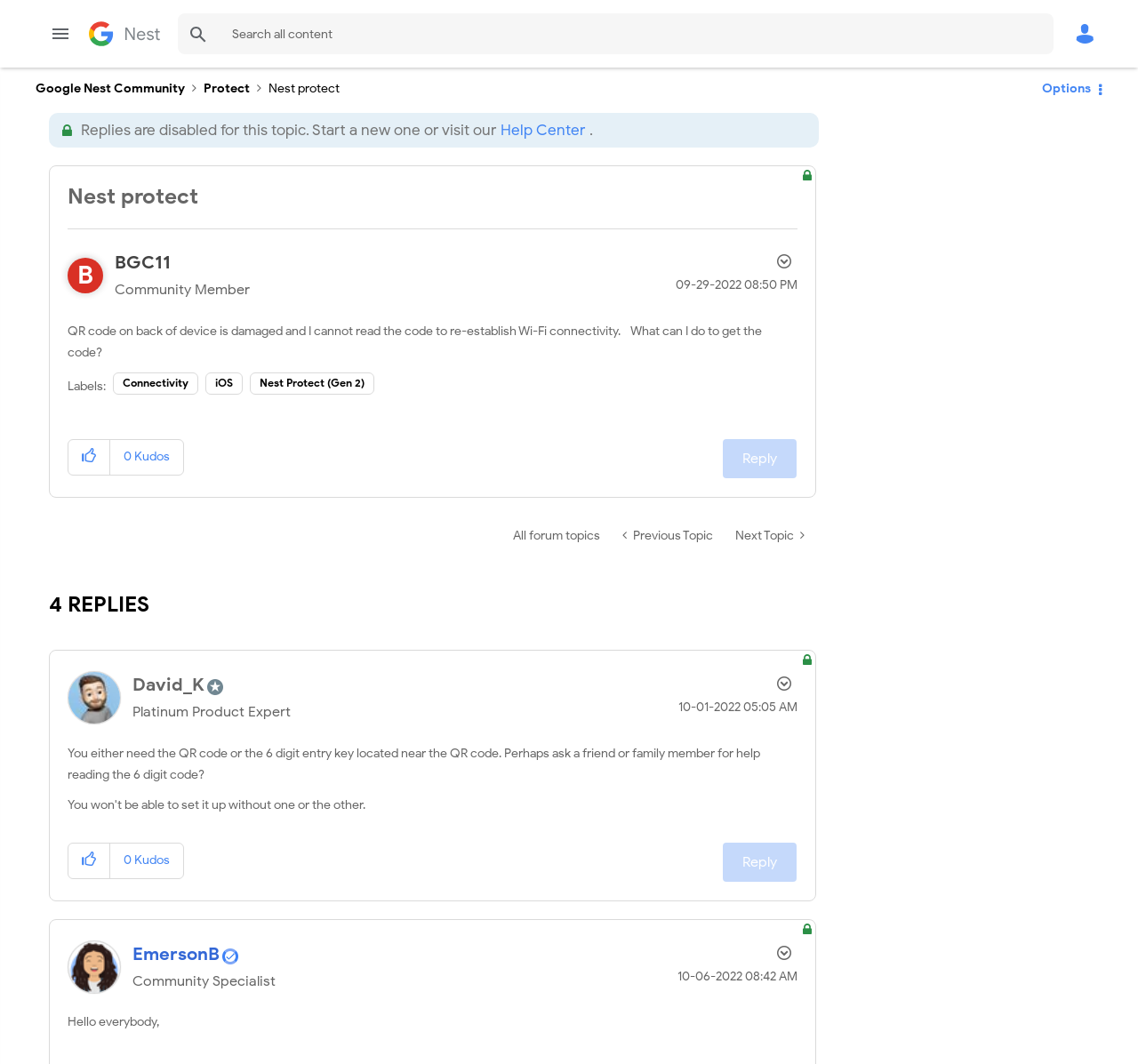Create a detailed description of the webpage's content and layout.

The webpage is a forum topic page on the Google Nest Community website. At the top, there is a heading "Google Nest Community" and a menu button. Below that, there is a search bar and a button to access the options menu. 

On the left side, there is a navigation menu with breadcrumbs, showing the current topic "Nest protect" within the "Protect" category. 

The main content area has a heading "Nest protect" and a post from a user "BGC11" with a damaged QR code on the back of their device and asking for help to re-establish Wi-Fi connectivity. Below the post, there are links to related topics, such as "Connectivity", "iOS", and "Nest Protect (Gen 2)". 

There is a section to give kudos to the post, with a button to click and a count of 0 kudos received. 

Below that, there are four replies to the post. The first reply is from "David_K" and suggests asking a friend or family member for help reading the 6-digit code. The second reply is from "EmersonB", a Community Specialist, and the third and fourth replies are from other users. Each reply has a timestamp, a button to show the comment option menu, and a section to give kudos to the comment.